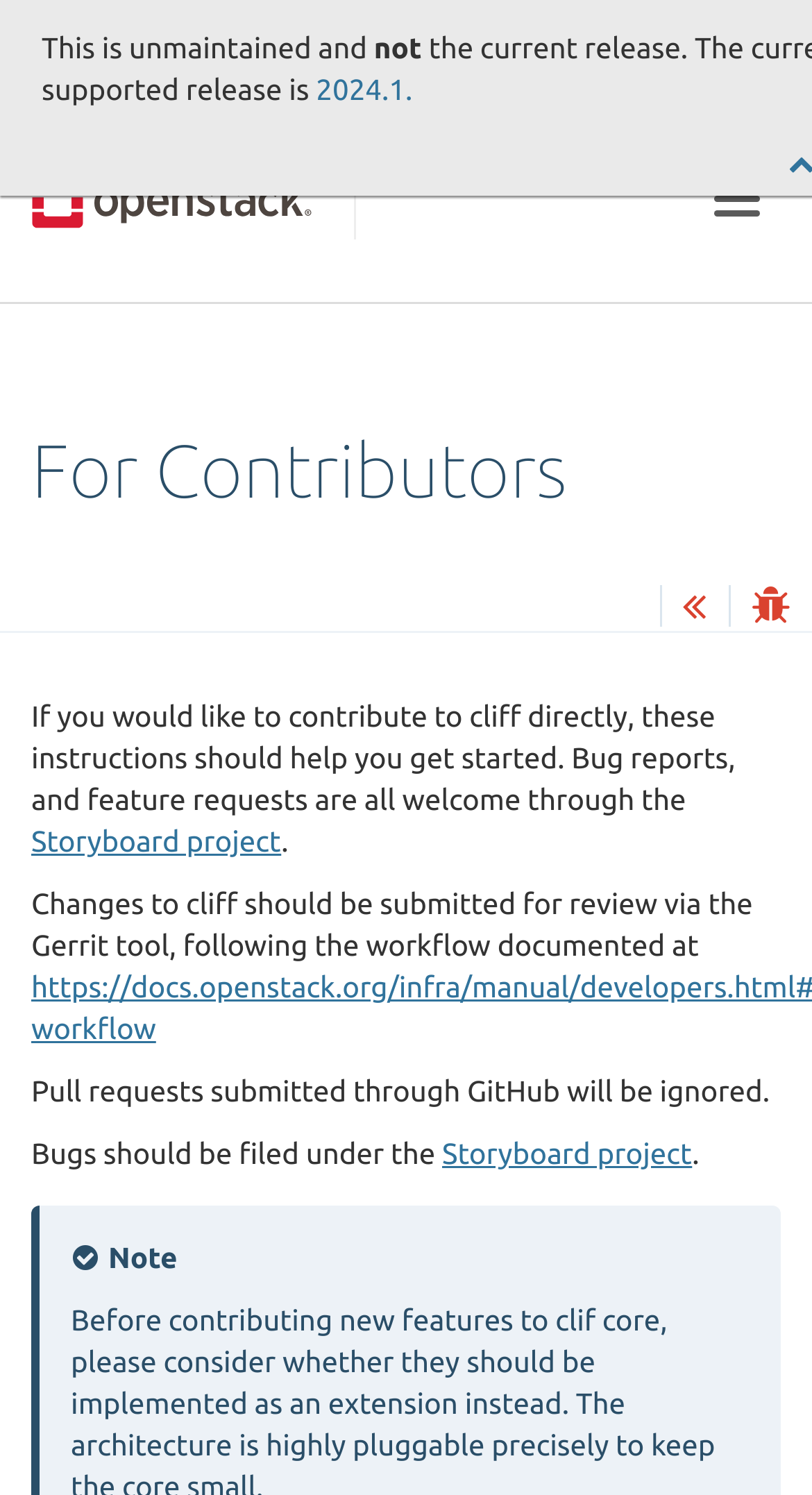What happens to pull requests submitted through GitHub?
From the image, respond using a single word or phrase.

They are ignored